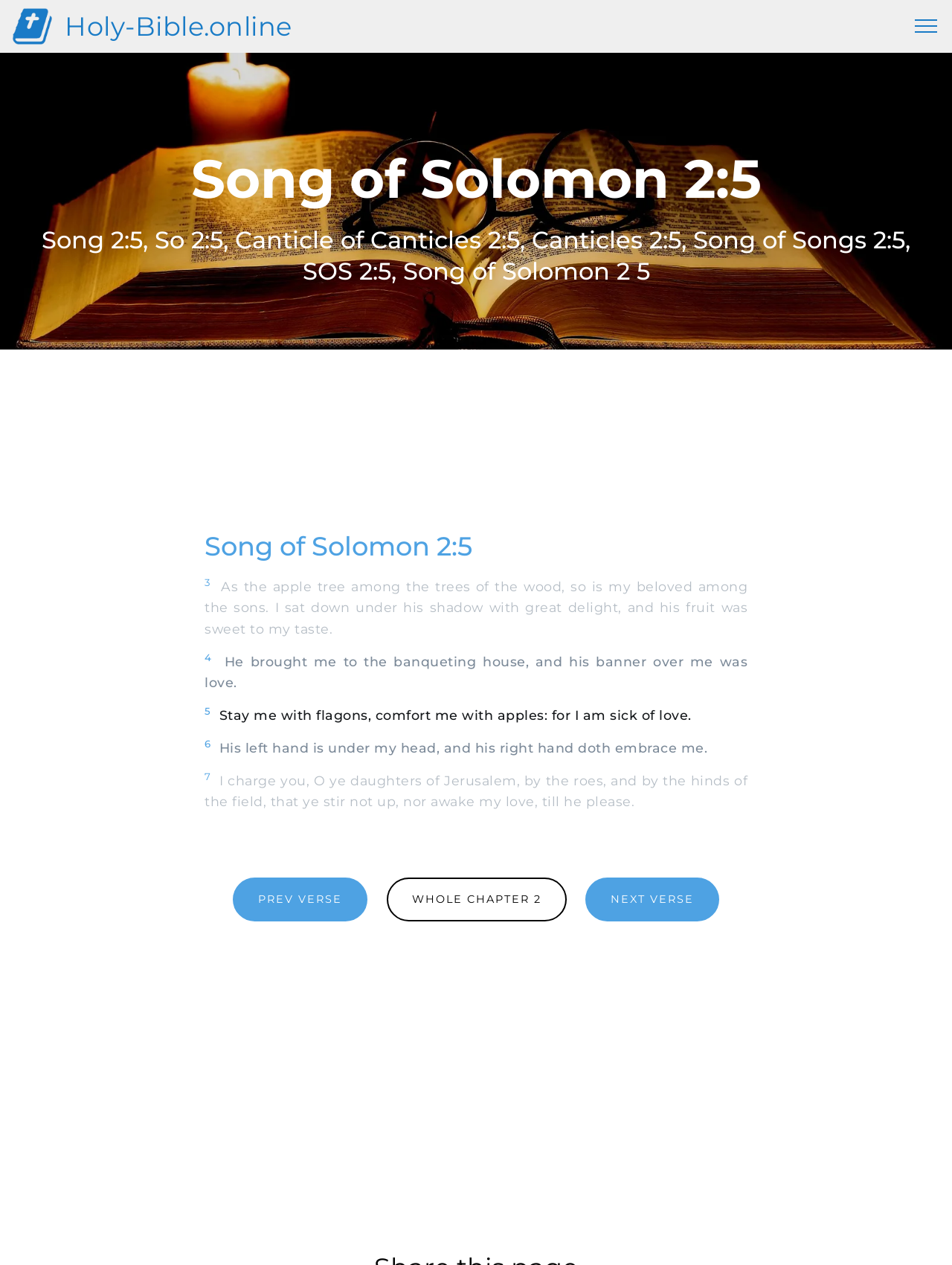What is the speaker asking for in the verse?
Give a thorough and detailed response to the question.

In the verse, the speaker says 'Stay me with flagons, comfort me with apples: for I am sick of love.', indicating that the speaker is asking for flagons and apples as a form of comfort.